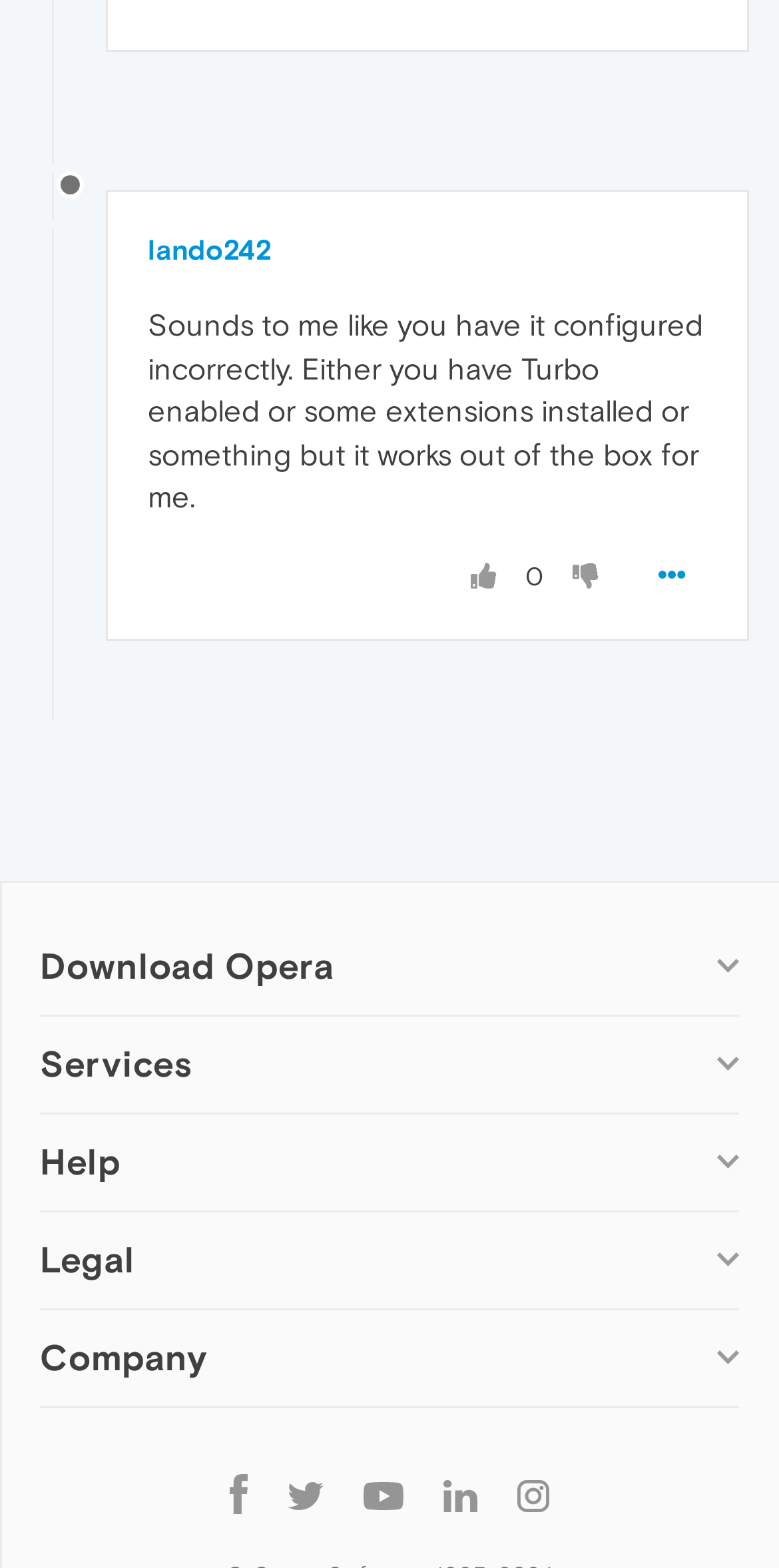Find the UI element described as: "Opera for Android" and predict its bounding box coordinates. Ensure the coordinates are four float numbers between 0 and 1, [left, top, right, bottom].

[0.079, 0.909, 0.344, 0.927]